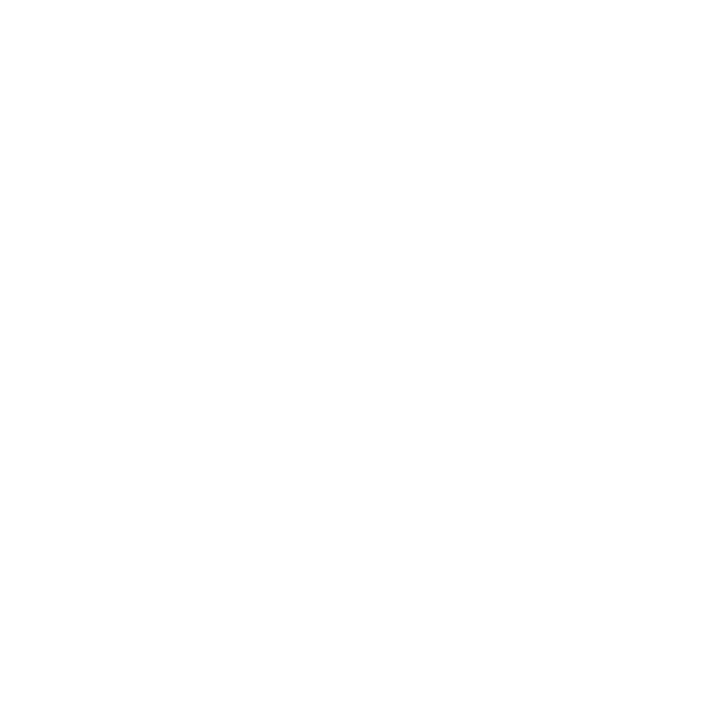What is the language of the title?
Look at the webpage screenshot and answer the question with a detailed explanation.

The title of the image is written in Chinese characters, indicating that the language of the title is Chinese.